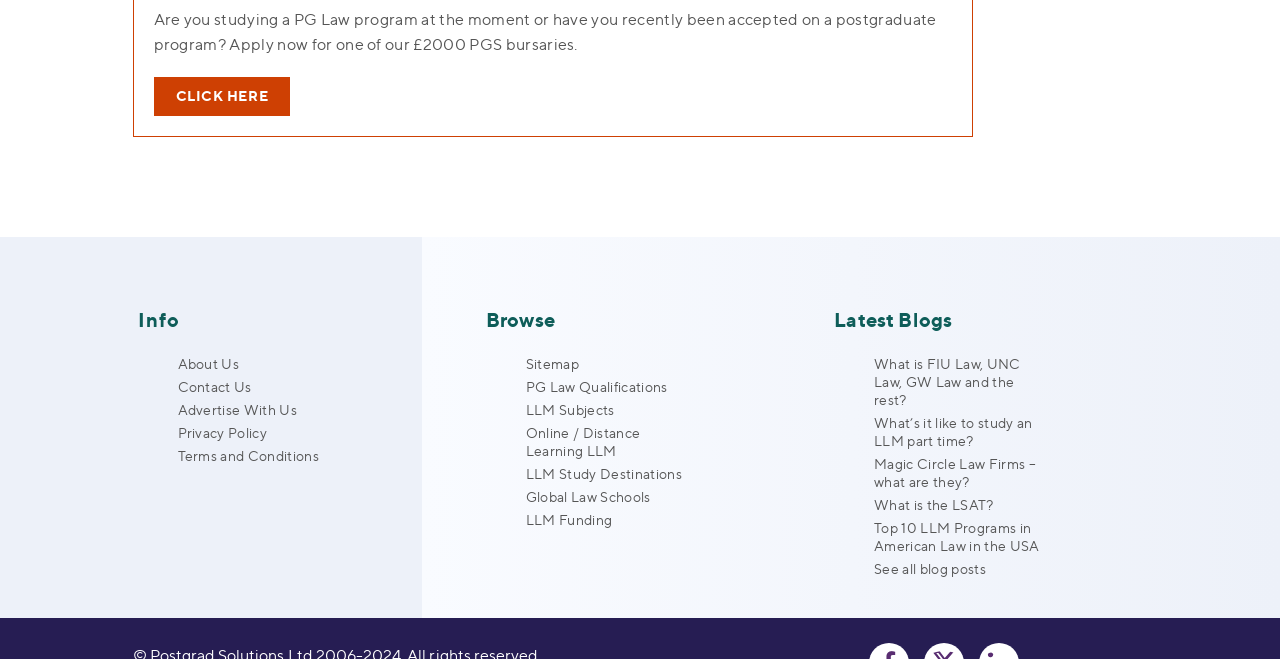Calculate the bounding box coordinates of the UI element given the description: "LLM Funding".

[0.411, 0.775, 0.478, 0.801]